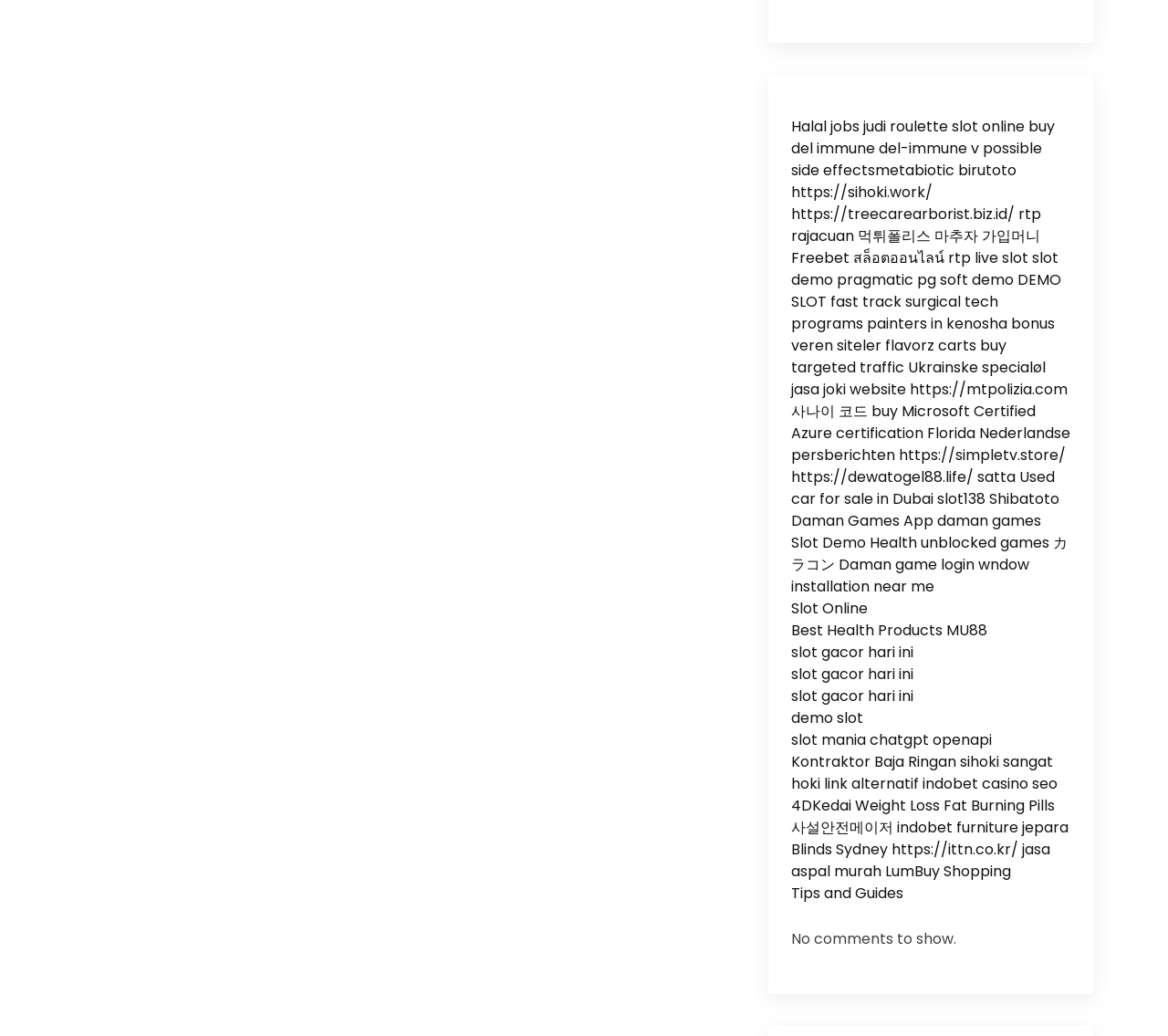Extract the bounding box of the UI element described as: "Best Health Products".

[0.677, 0.598, 0.807, 0.618]